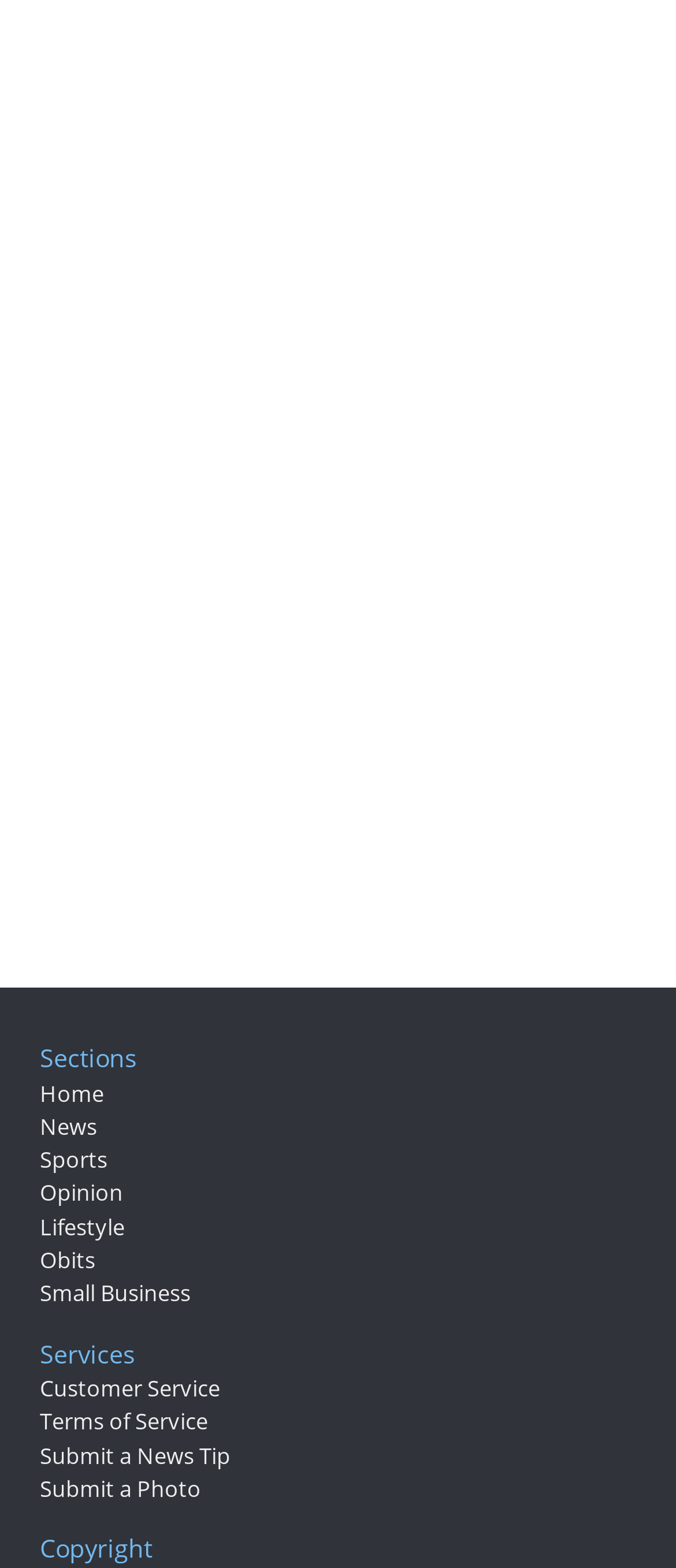Locate the bounding box for the described UI element: "Customer Service". Ensure the coordinates are four float numbers between 0 and 1, formatted as [left, top, right, bottom].

[0.059, 0.875, 0.326, 0.895]